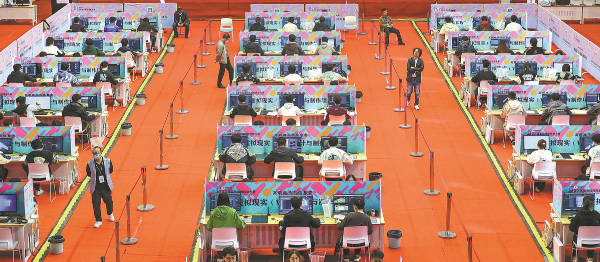Provide a brief response to the question using a single word or phrase: 
What is the purpose of this vocational skills competition?

To promote integration between industry and education